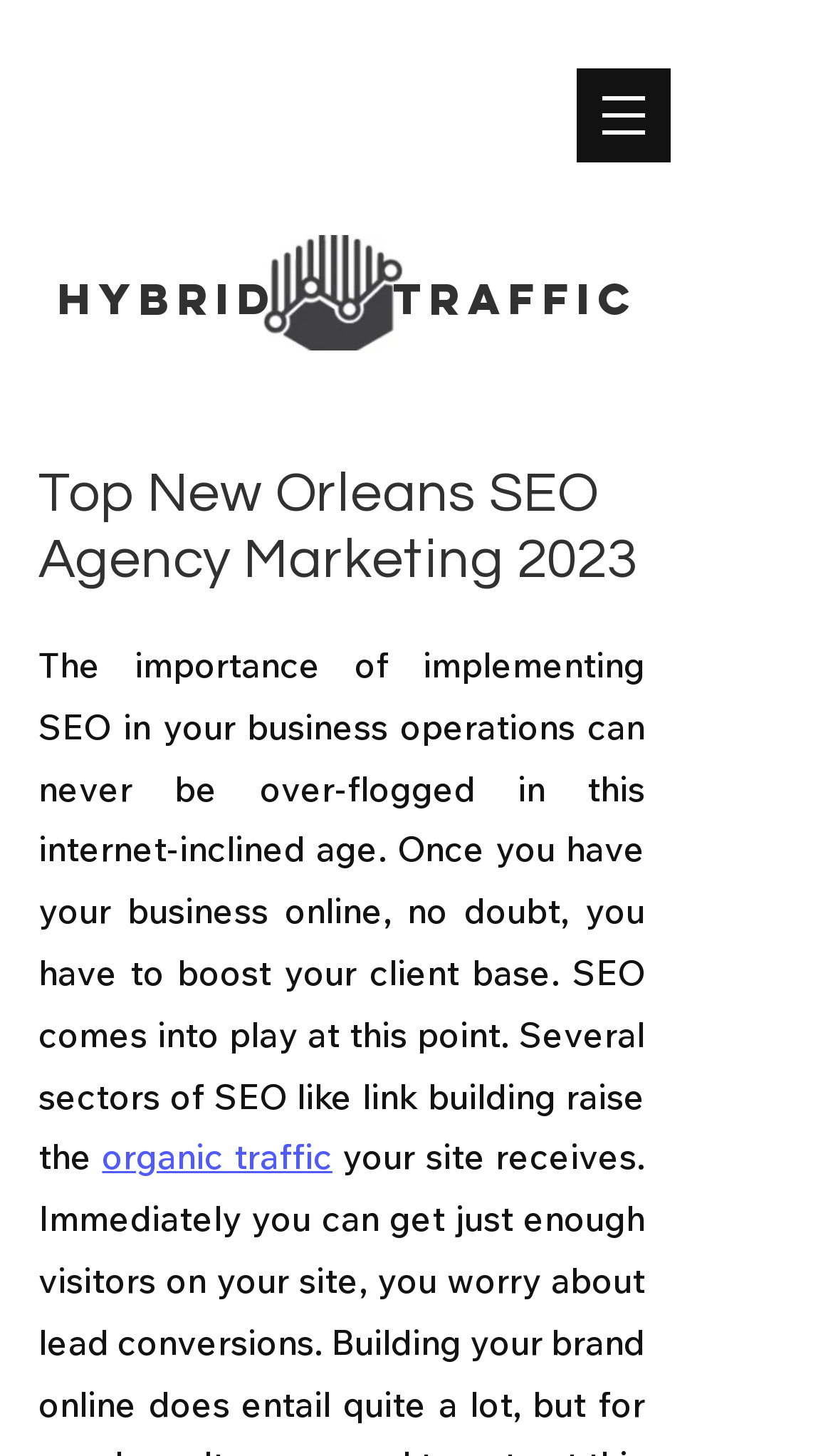What is the navigation menu item?
Using the information from the image, provide a comprehensive answer to the question.

I found this answer by looking at the navigation element 'Site' which is a child of the root element. This suggests that the navigation menu item is 'Site'.